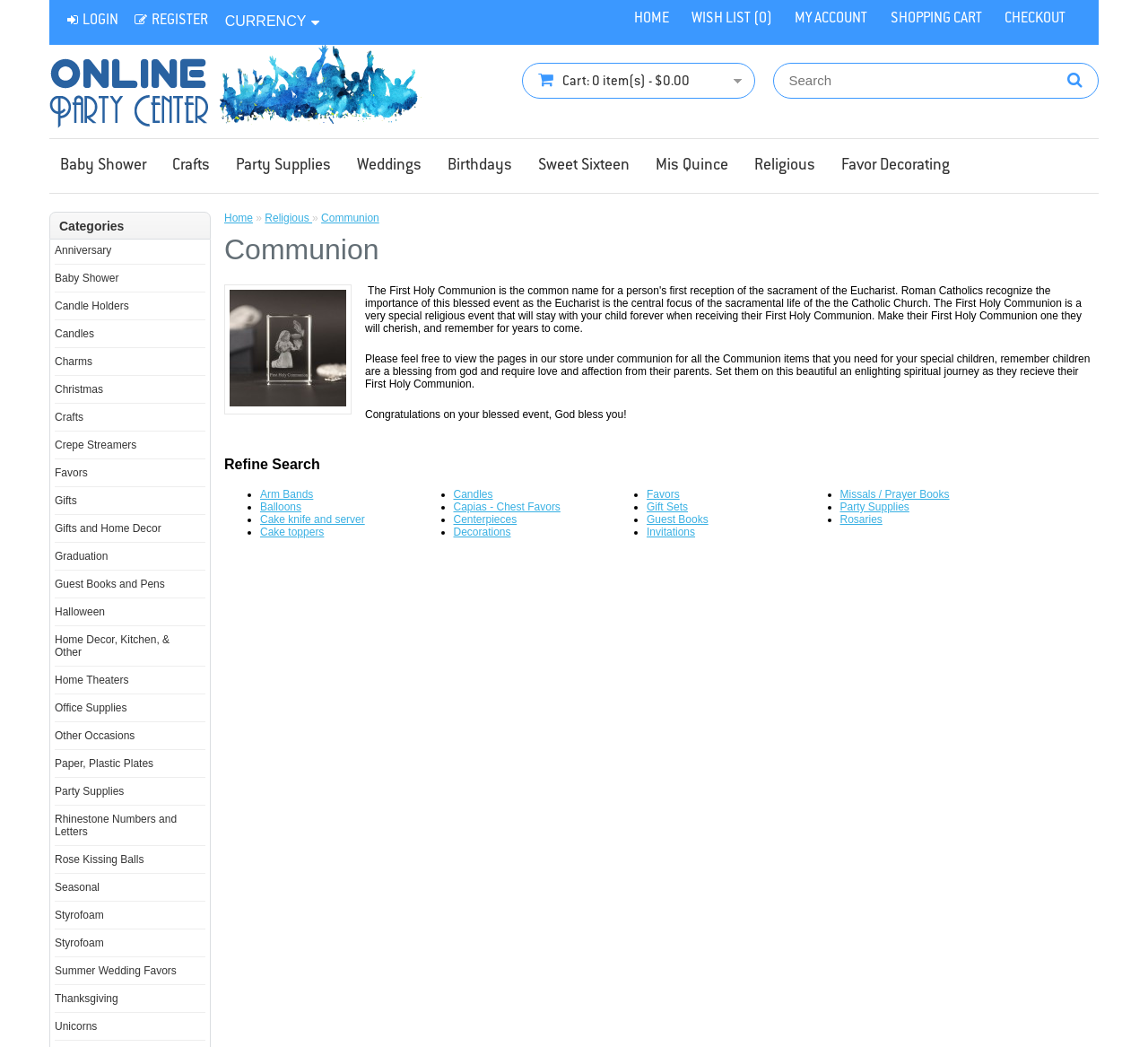Locate the UI element described as follows: "Home Decor, Kitchen, & Other". Return the bounding box coordinates as four float numbers between 0 and 1 in the order [left, top, right, bottom].

[0.048, 0.605, 0.148, 0.629]